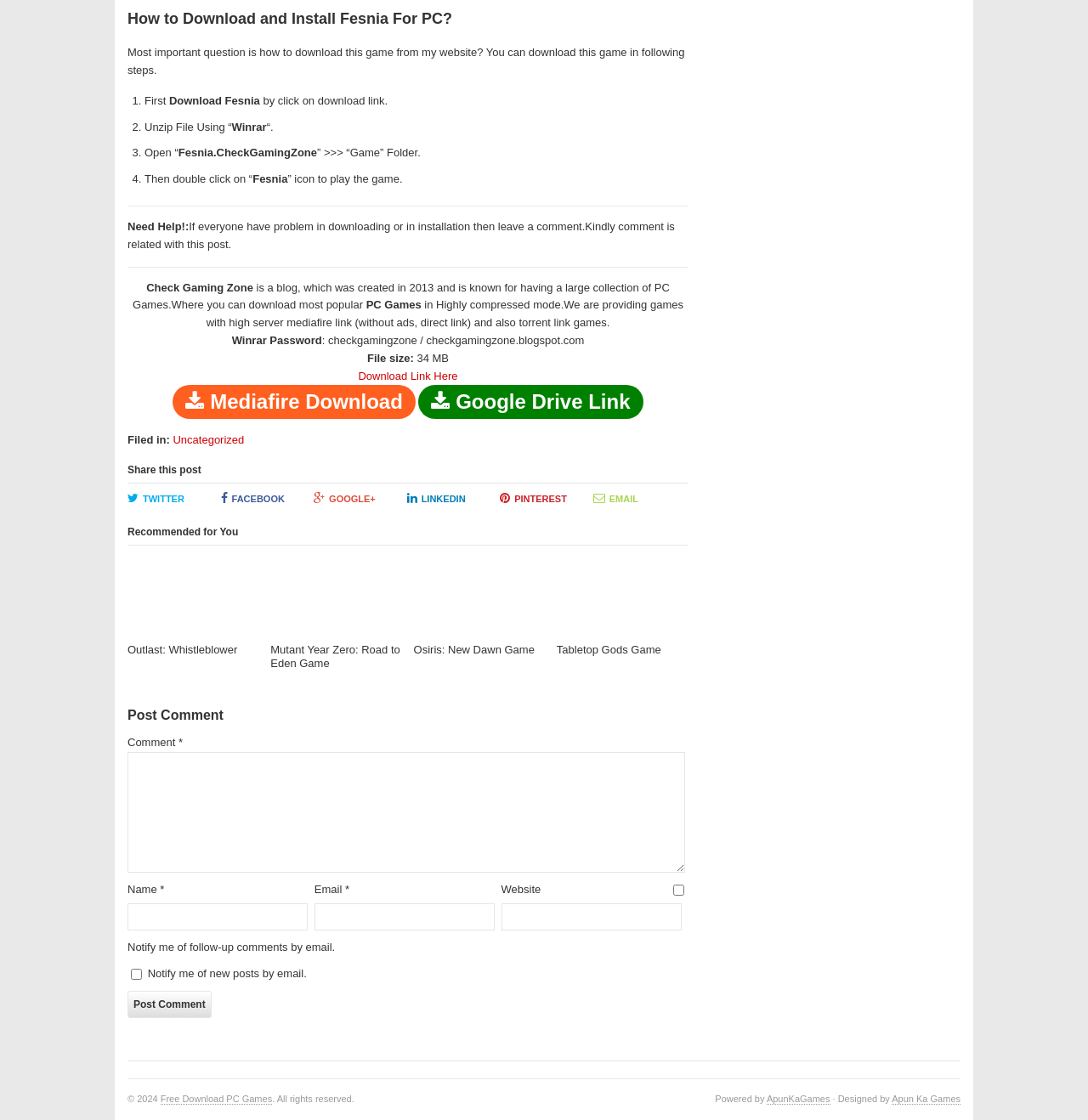Please identify the bounding box coordinates of the element's region that should be clicked to execute the following instruction: "Read blog". The bounding box coordinates must be four float numbers between 0 and 1, i.e., [left, top, right, bottom].

None